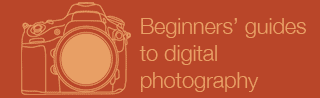What type of photographers is the content aimed at?
Use the information from the screenshot to give a comprehensive response to the question.

The text 'Beginners’ guides to digital photography' explicitly states that the content is aimed at beginners, implying that the target audience is novice photographers who are interested in learning the essentials of digital SLR photography.